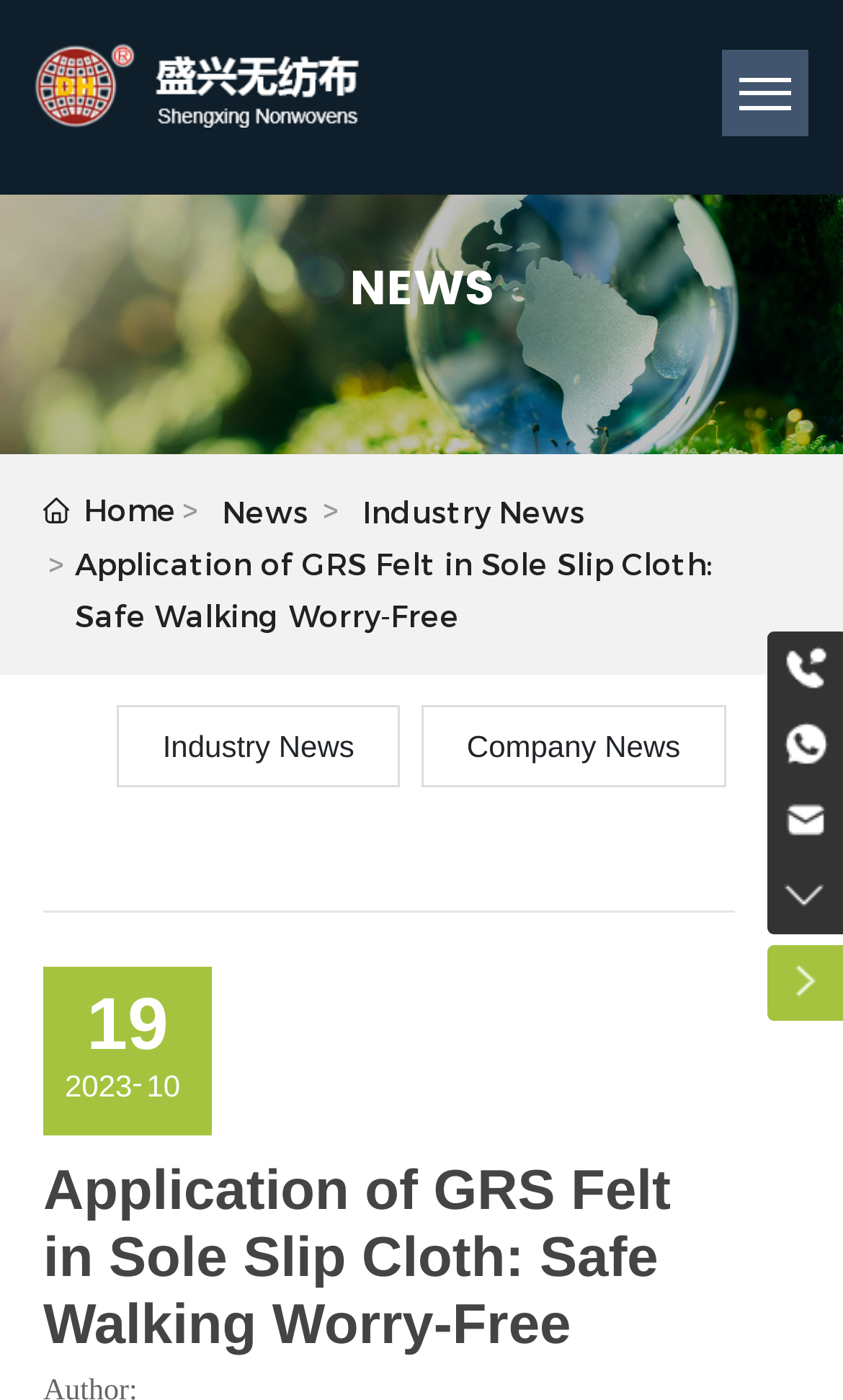Kindly determine the bounding box coordinates for the area that needs to be clicked to execute this instruction: "click the company logo".

[0.04, 0.031, 0.425, 0.091]